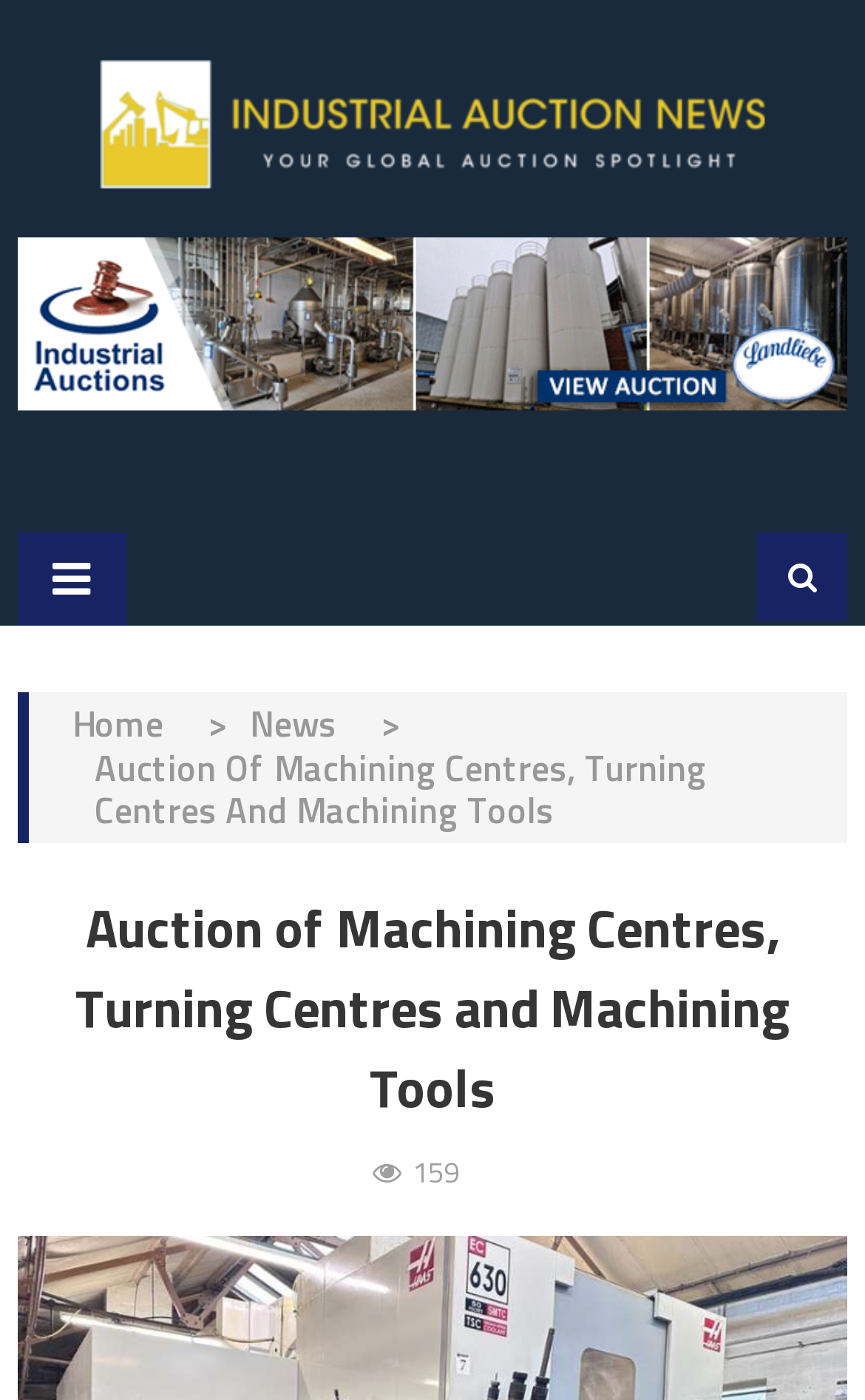Provide an in-depth description of the elements and layout of the webpage.

The webpage appears to be an industrial auction news page, specifically featuring an auction of machining centers, turning centers, and machining tools. 

At the top left of the page, there is a logo image with a link to "Industrial-Auction-news-V2-_FINAL". Below the logo, there is a figure element, which might be a banner or a decorative element. 

On the top right, there are two buttons, one with a search icon and the other with a user icon. 

The main navigation menu is located below the logo, with links to "Home" and "News" pages. 

The main content of the page is headed by a title "Auction of Machining Centres, Turning Centres and Machining Tools", which is also the main heading of the page. 

Below the title, there is a brief description or summary of the auction, which is not explicitly stated in the provided accessibility tree. However, based on the meta description, it is likely to be about an auction closing on January 10th, featuring toolroom equipment from brands like Haas and Mazak. 

On the bottom right of the page, there is a small text "159", which might be a counter or a label for some feature on the page.